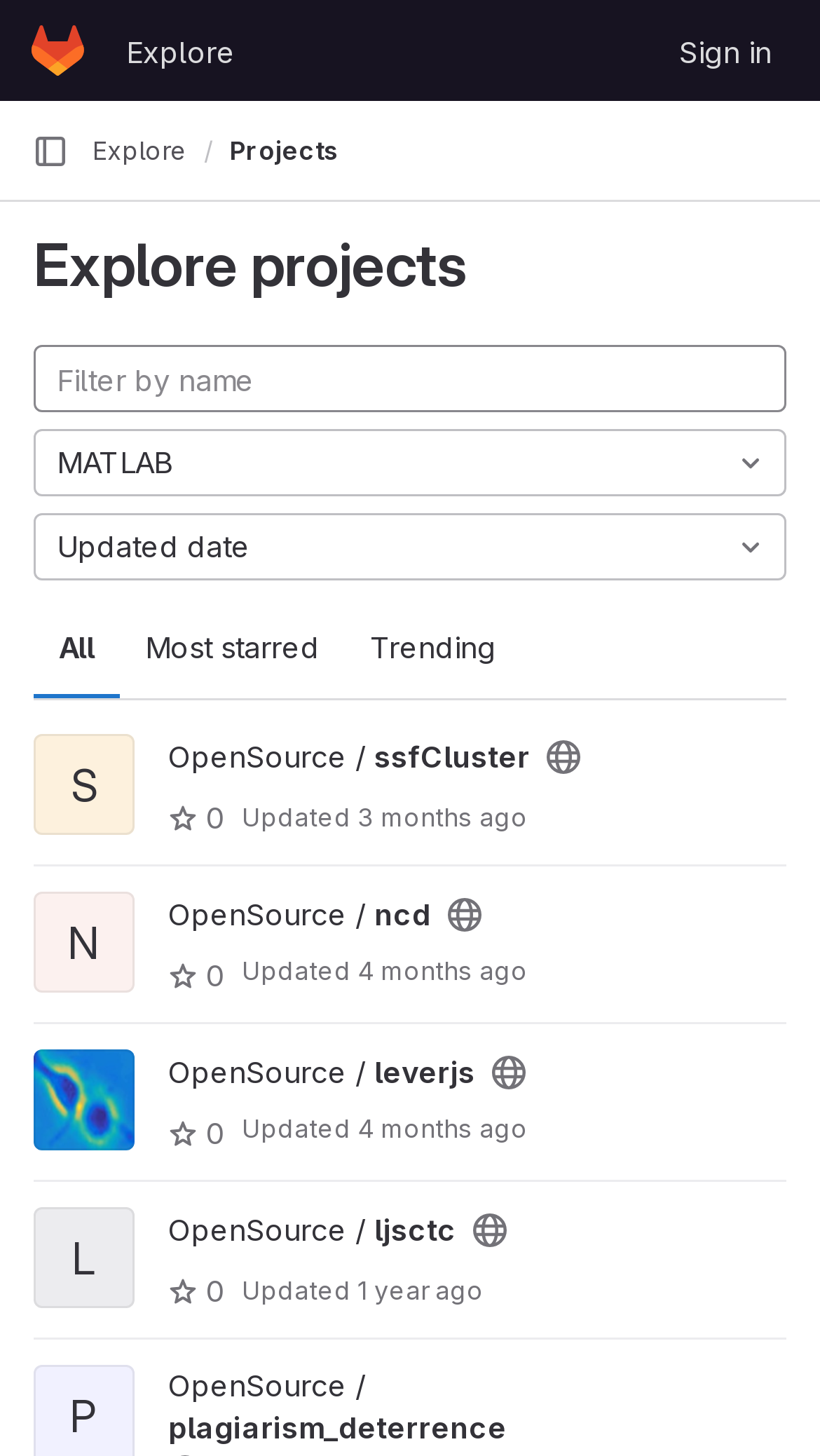How many projects are publicly accessible?
Refer to the image and give a detailed answer to the question.

I looked at the access information of each project and found that all 5 projects have a 'Public - The project can be accessed without any authentication.' label, indicating that they are all publicly accessible.